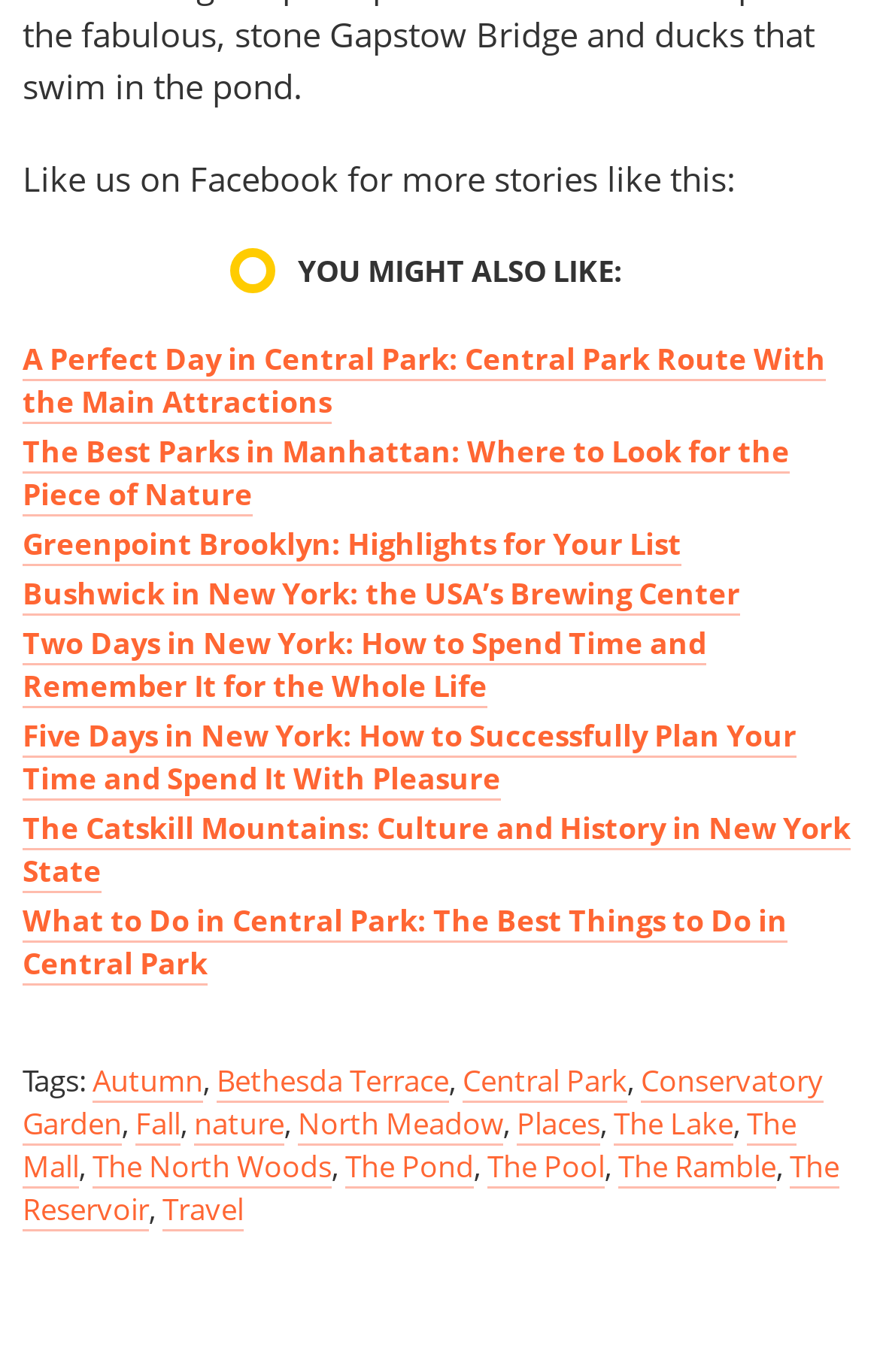Determine the bounding box coordinates of the clickable region to execute the instruction: "Explore tags related to Autumn". The coordinates should be four float numbers between 0 and 1, denoted as [left, top, right, bottom].

[0.105, 0.772, 0.231, 0.803]